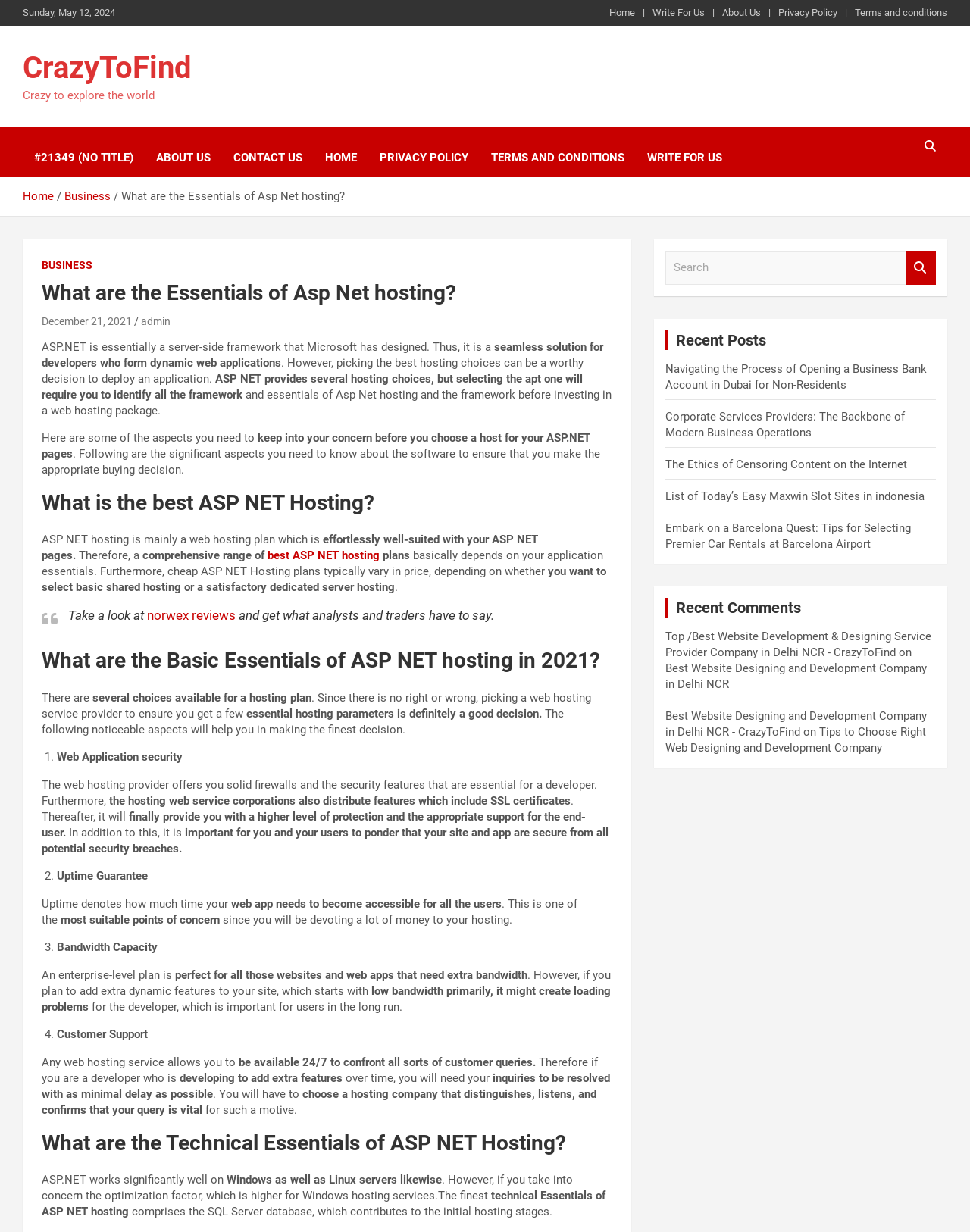What is the purpose of ASP NET hosting?
Please analyze the image and answer the question with as much detail as possible.

According to the webpage, ASP NET hosting is mainly a web hosting plan that is effortlessly well-suited with your ASP NET pages, which means it is used to deploy ASP NET applications.